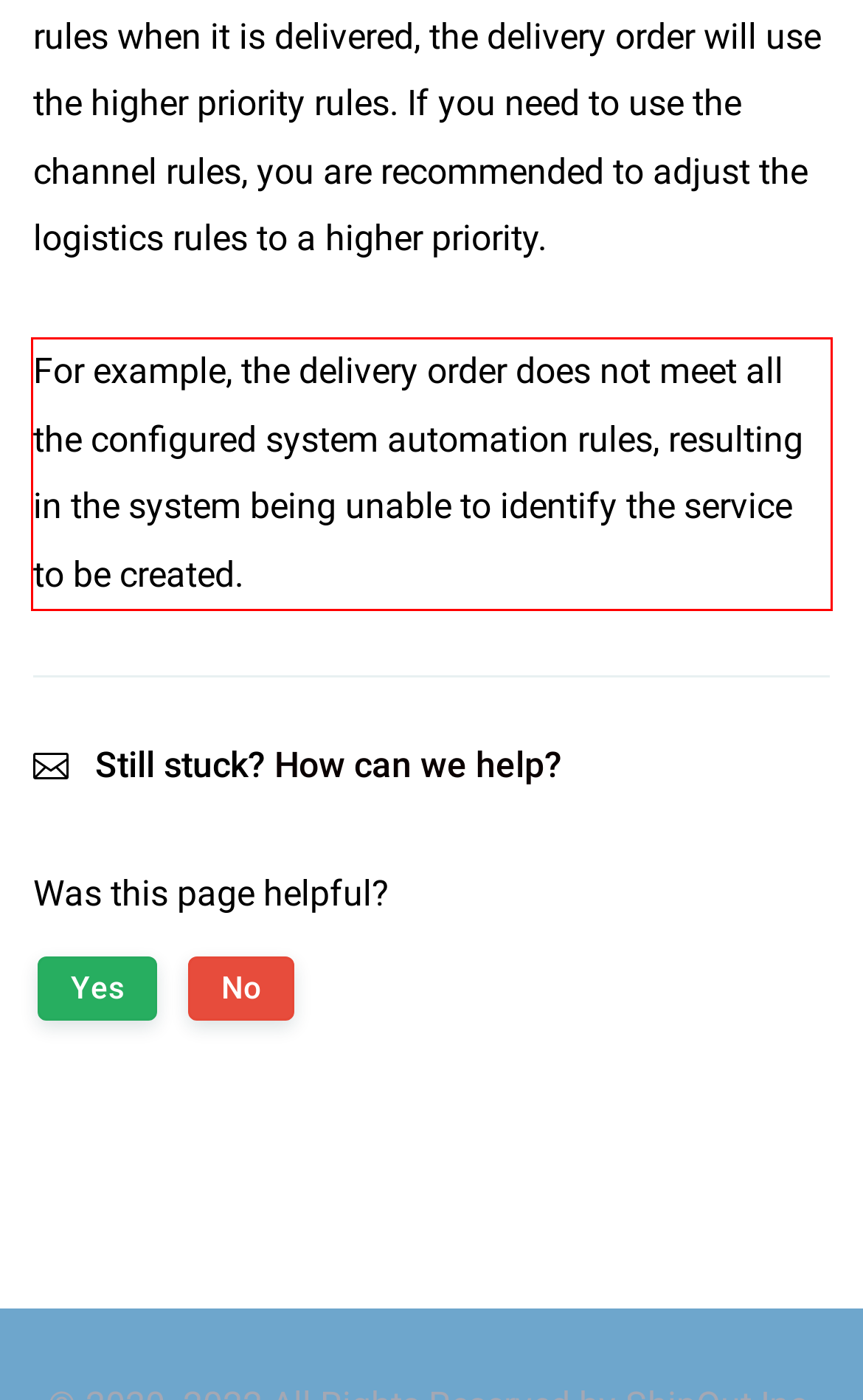You have a screenshot with a red rectangle around a UI element. Recognize and extract the text within this red bounding box using OCR.

For example, the delivery order does not meet all the configured system automation rules, resulting in the system being unable to identify the service to be created.